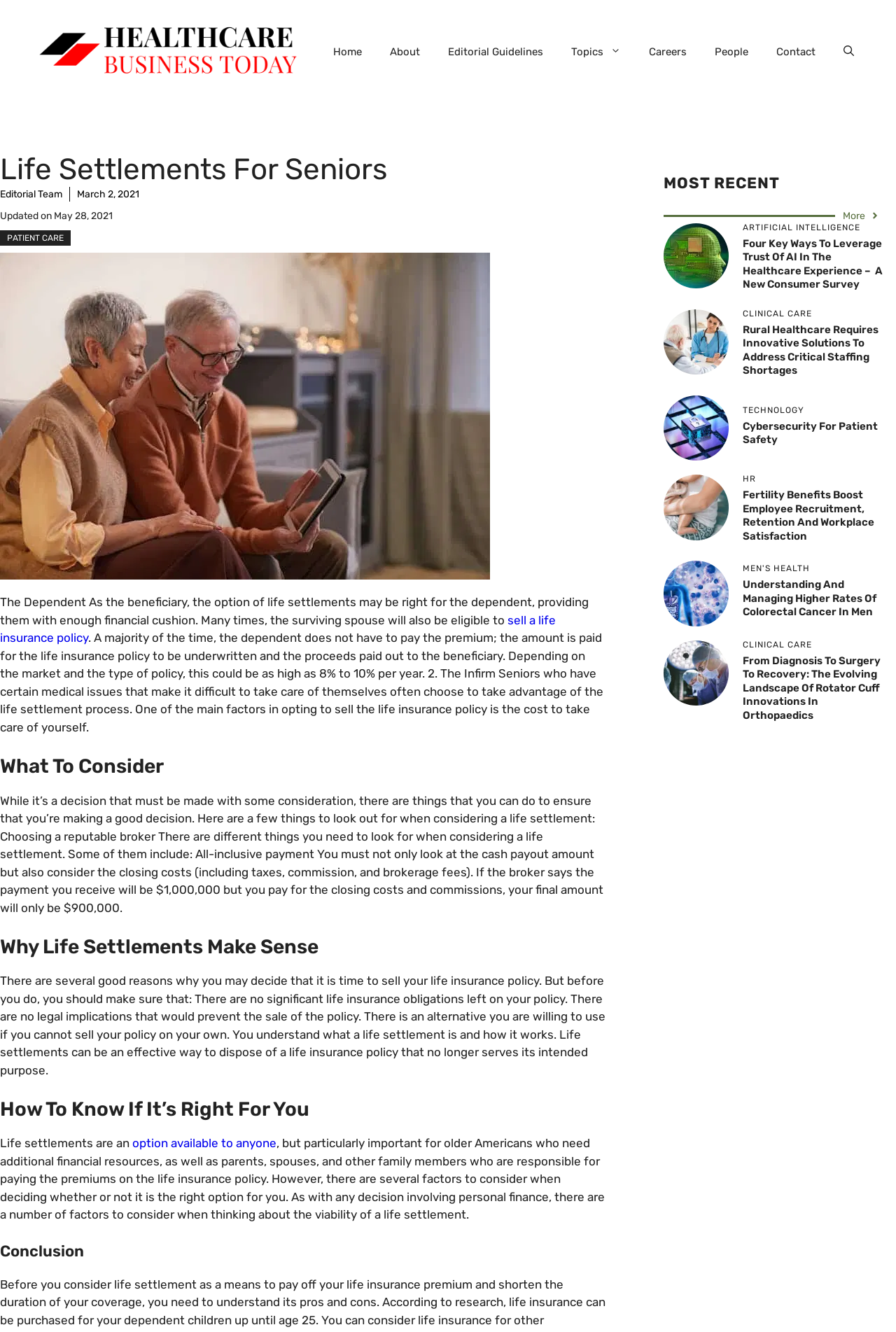Mark the bounding box of the element that matches the following description: "Editorial Team".

[0.0, 0.142, 0.07, 0.151]